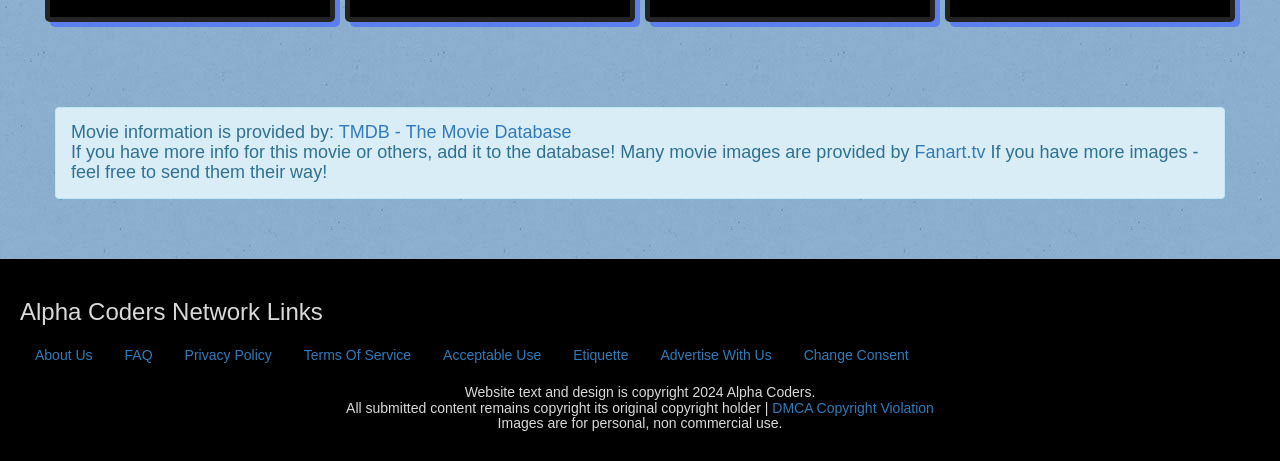Please identify the coordinates of the bounding box for the clickable region that will accomplish this instruction: "Report DMCA Copyright Violation".

[0.603, 0.867, 0.73, 0.901]